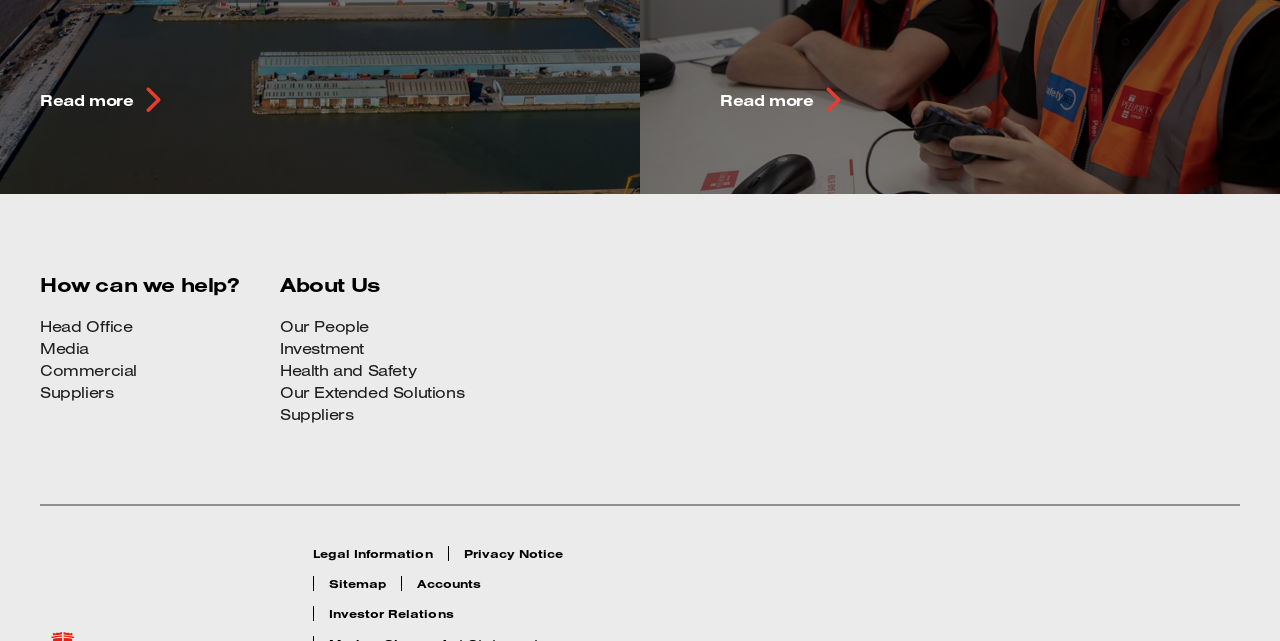Determine the coordinates of the bounding box that should be clicked to complete the instruction: "Click on Head Office". The coordinates should be represented by four float numbers between 0 and 1: [left, top, right, bottom].

[0.031, 0.493, 0.219, 0.524]